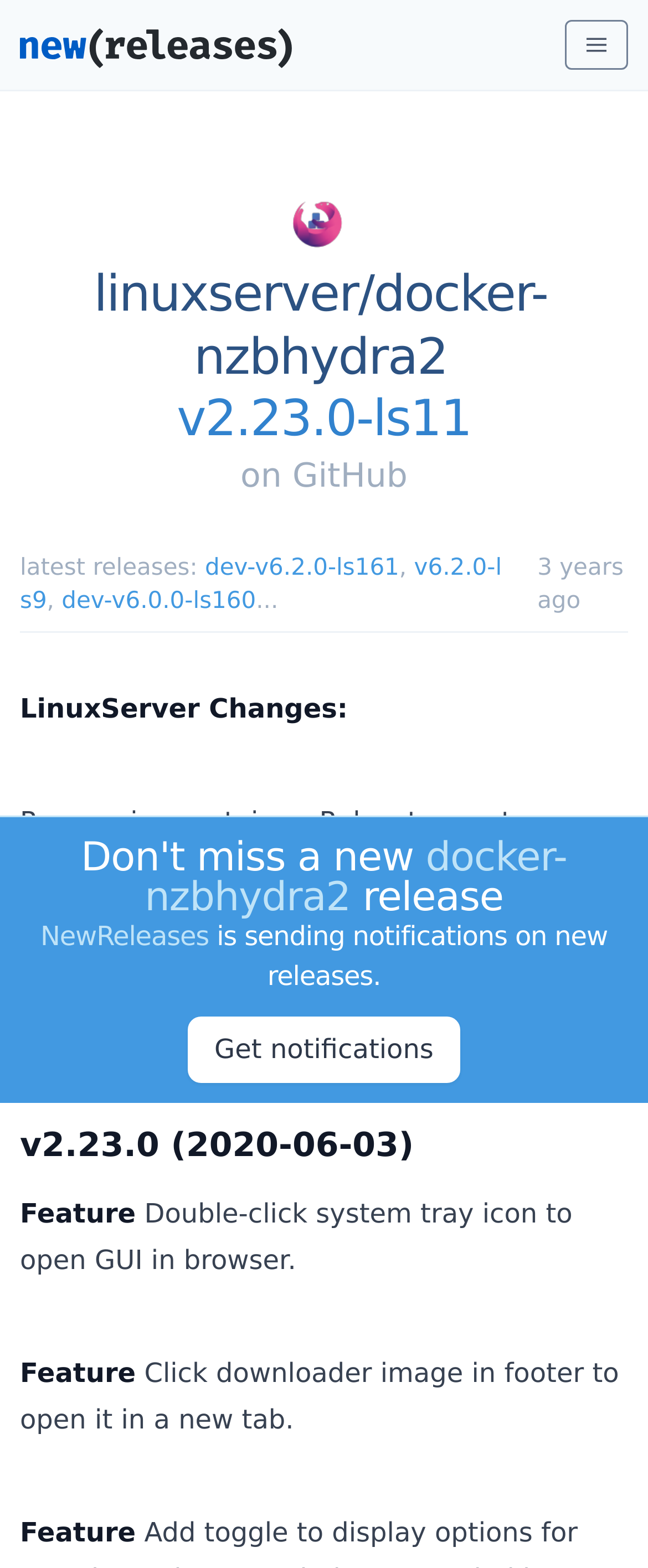Respond with a single word or phrase to the following question: What is the feature of double-clicking the system tray icon?

Open GUI in browser